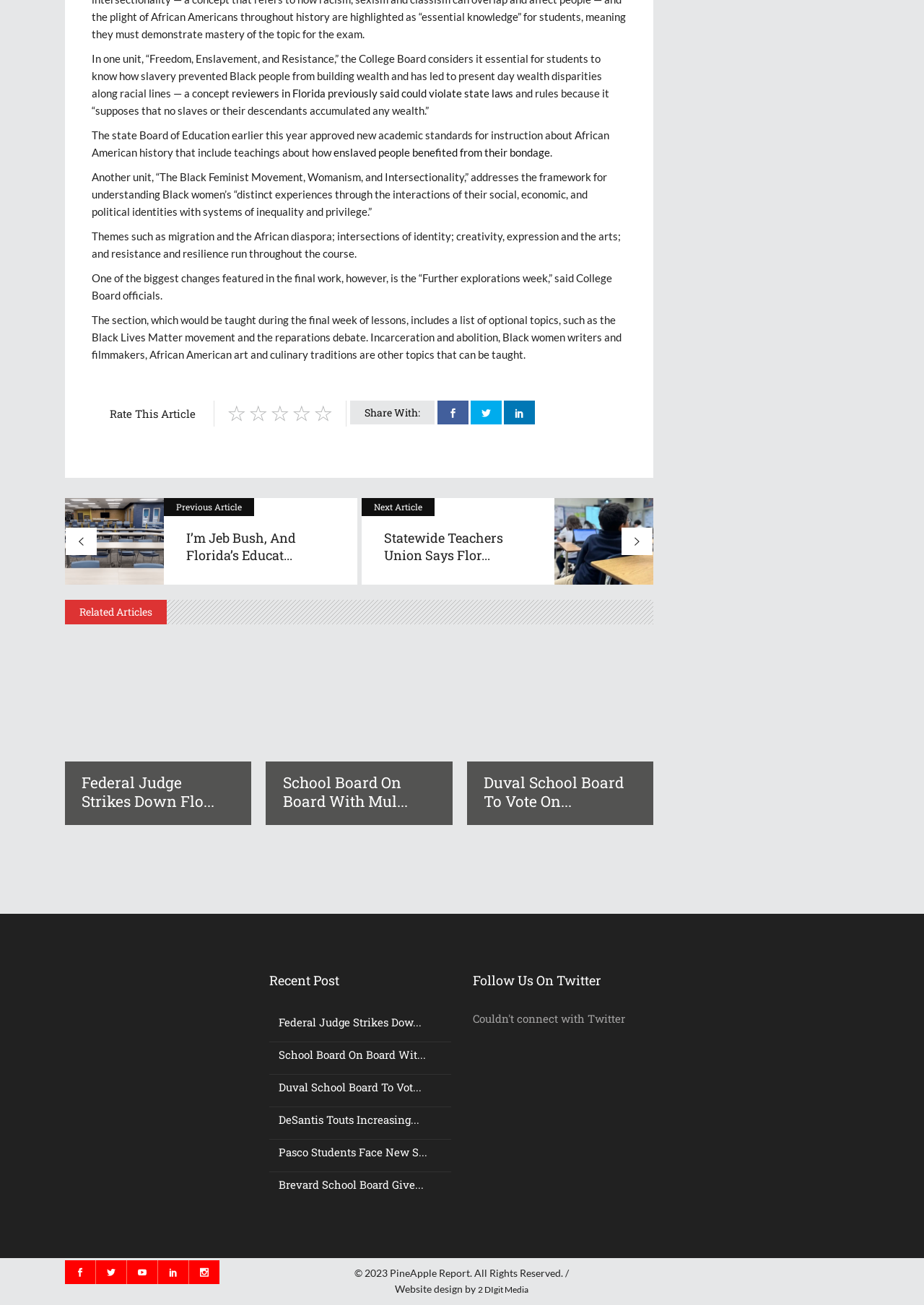Determine the bounding box coordinates for the HTML element described here: "School board on Board wit...".

[0.301, 0.802, 0.461, 0.813]